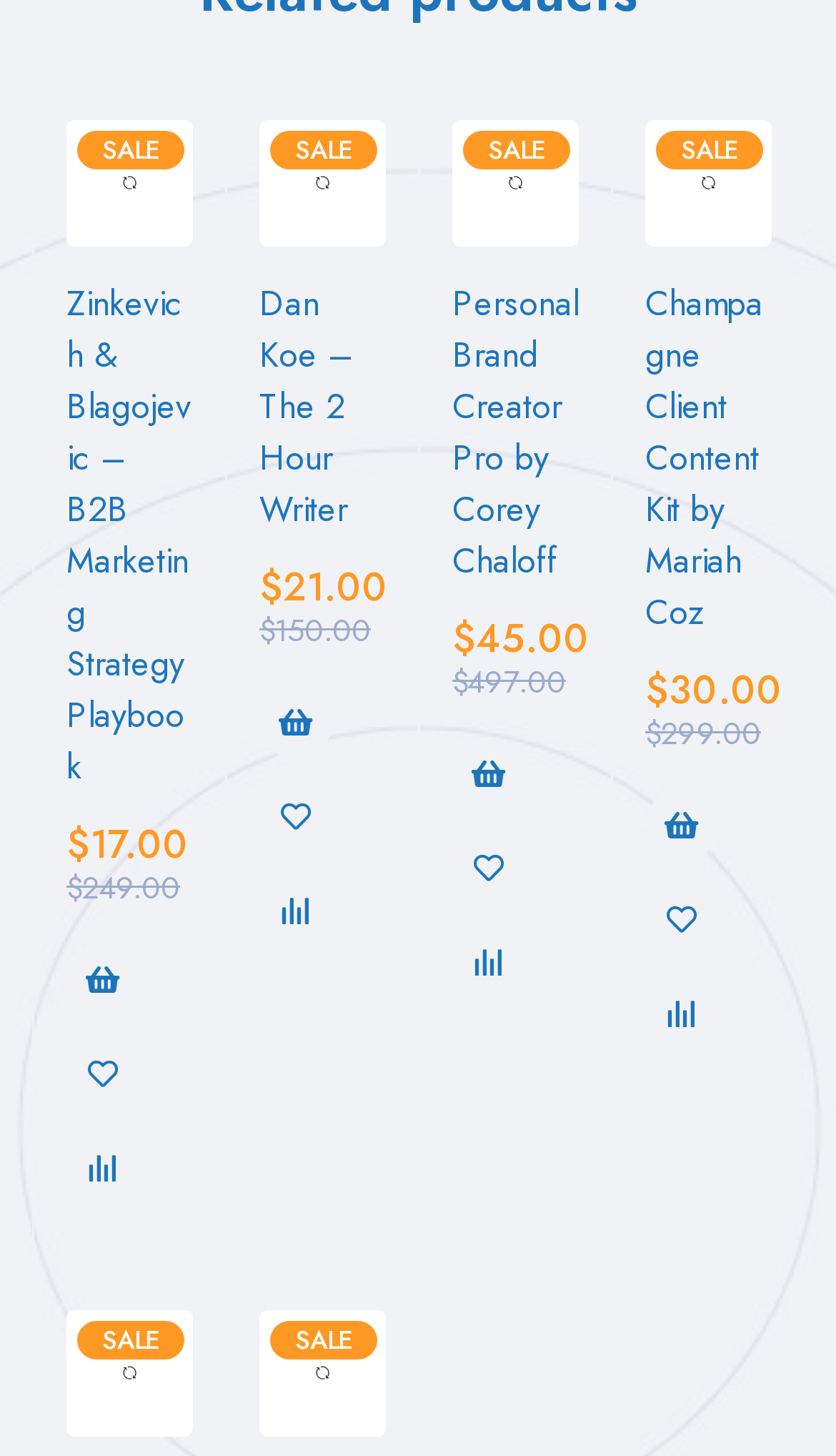Locate the bounding box coordinates of the element you need to click to accomplish the task described by this instruction: "Add Zinkevich & Blagojevic – B2B Marketing Strategy Playbook to your cart".

[0.079, 0.648, 0.167, 0.698]